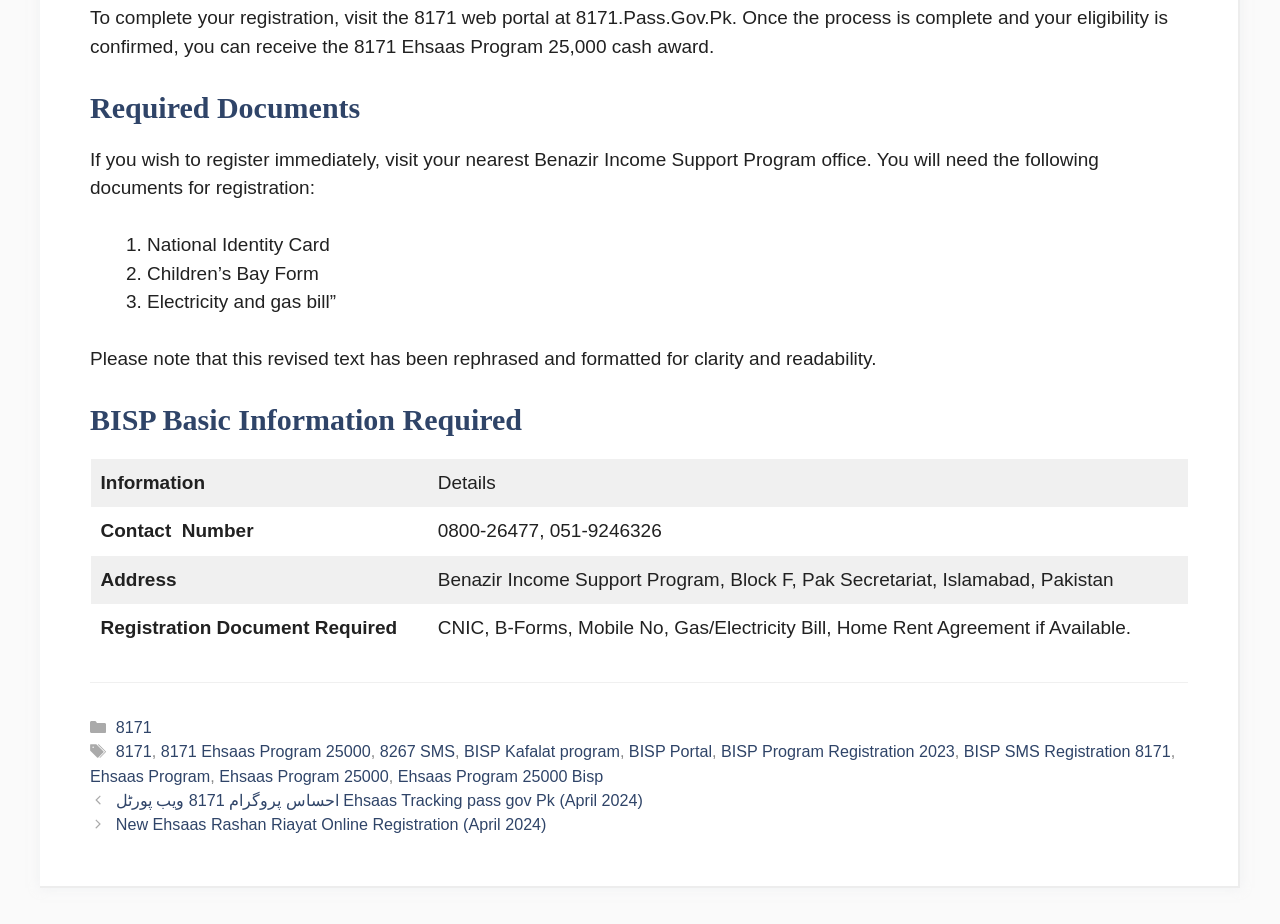Please give a one-word or short phrase response to the following question: 
What is the registration document required for the program?

CNIC, B-Forms, Mobile No, Gas/Electricity Bill, Home Rent Agreement if Available